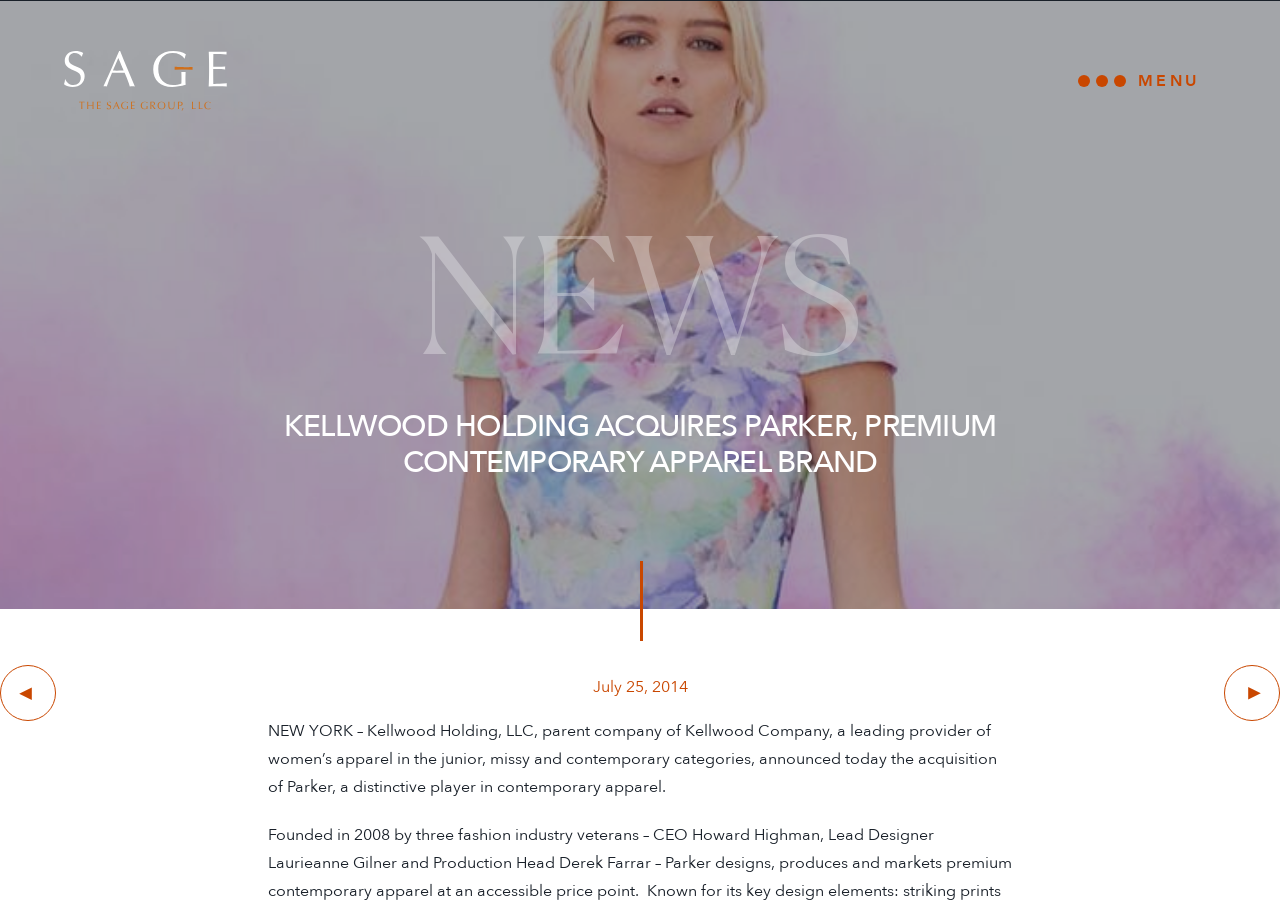Please answer the following question using a single word or phrase: 
What is the name of the company that is being acquired?

Parker